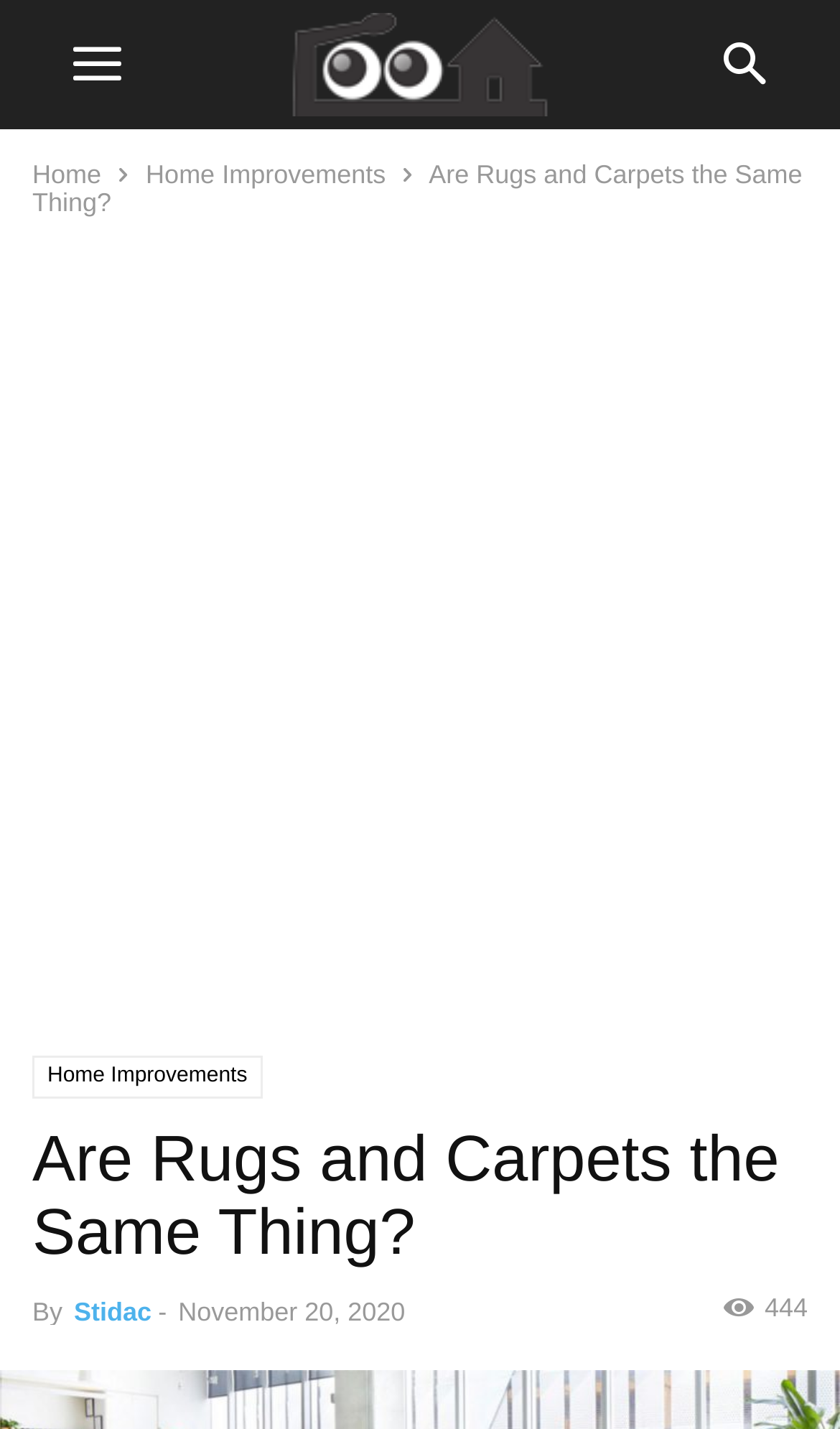How many views does this article have?
Please answer the question with a single word or phrase, referencing the image.

444